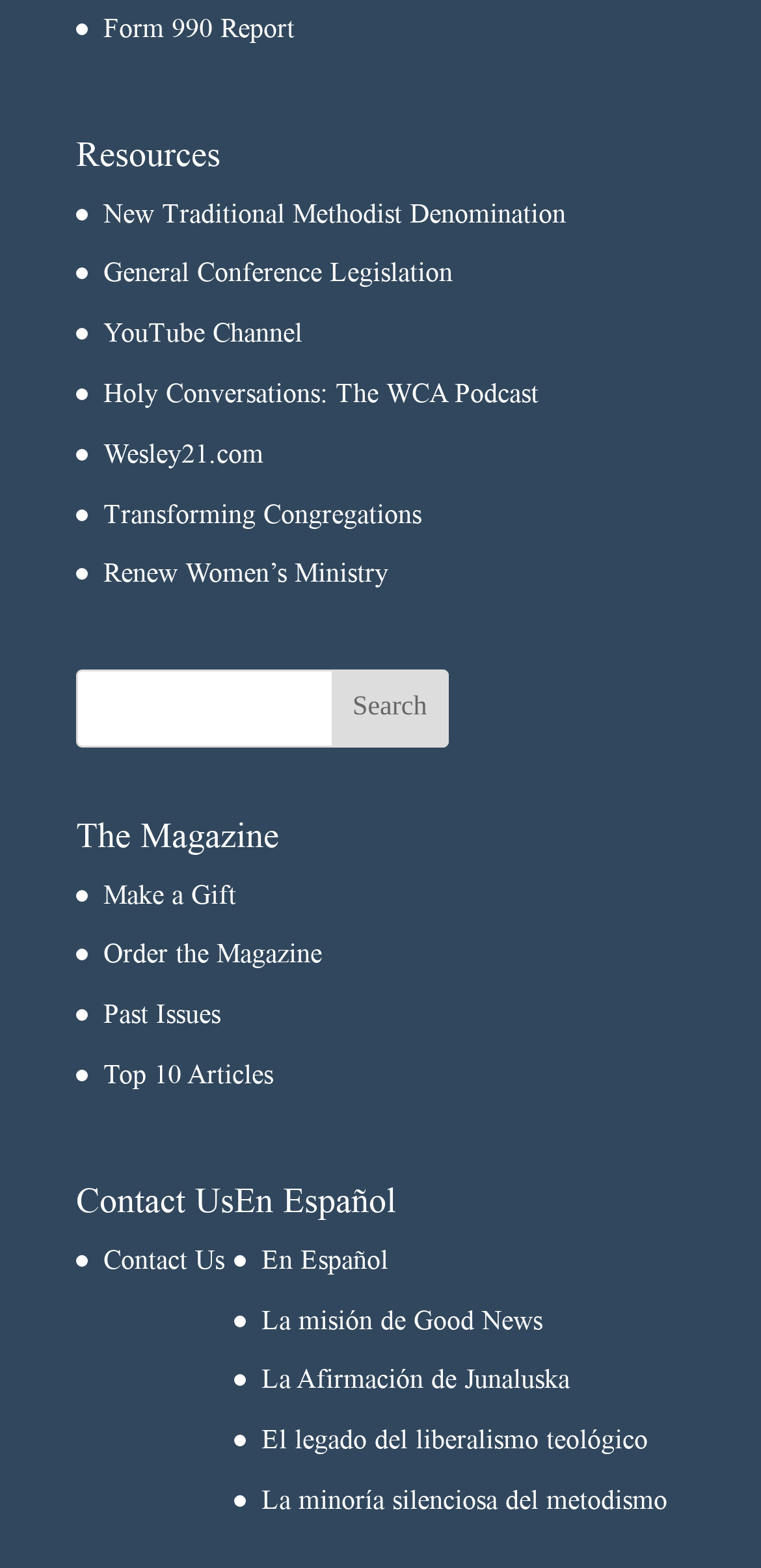Identify the bounding box coordinates of the area that should be clicked in order to complete the given instruction: "Search for resources". The bounding box coordinates should be four float numbers between 0 and 1, i.e., [left, top, right, bottom].

[0.1, 0.427, 0.589, 0.477]